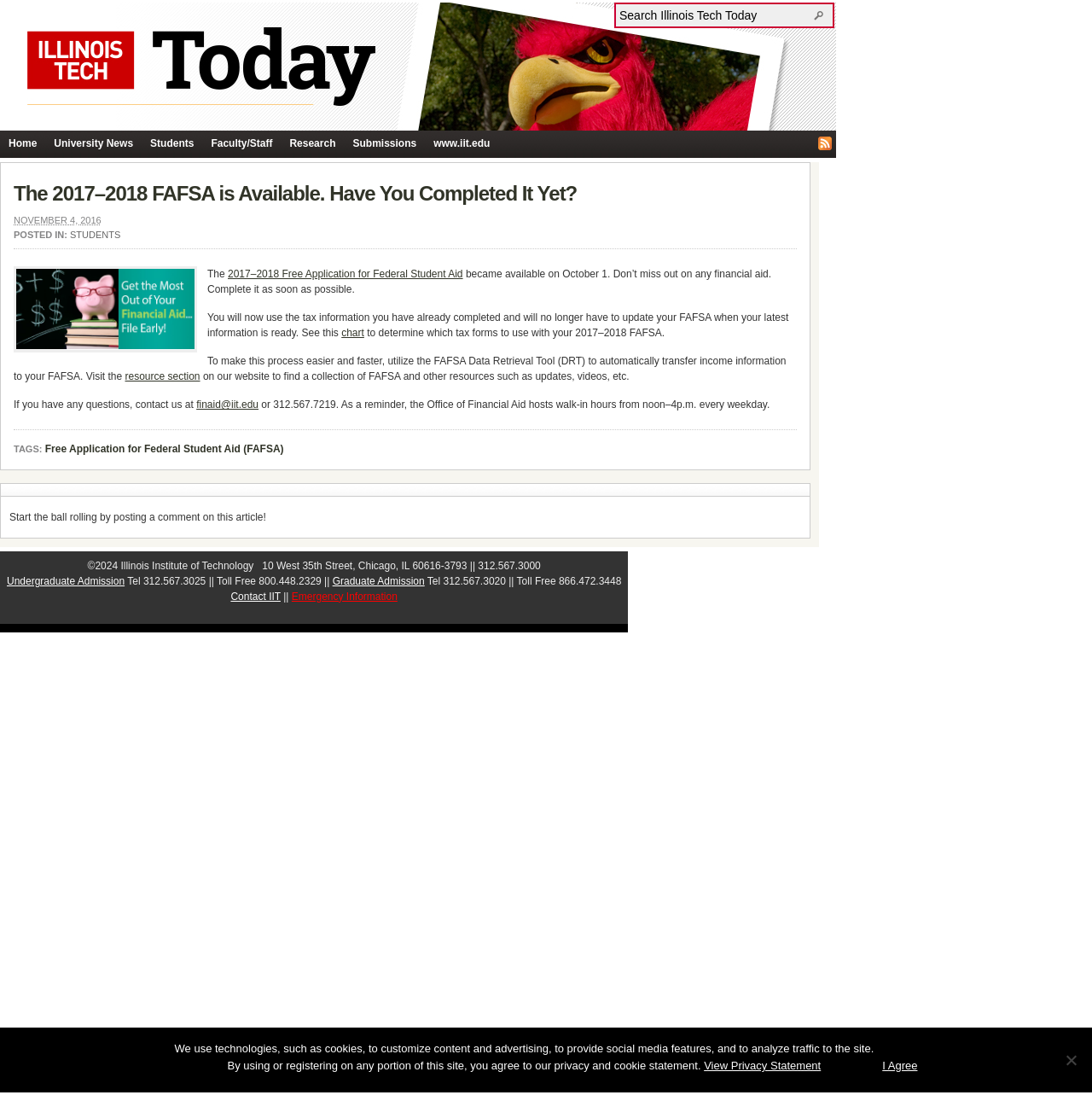Please answer the following question using a single word or phrase: 
What is the phone number for the Office of Financial Aid?

312.567.7219